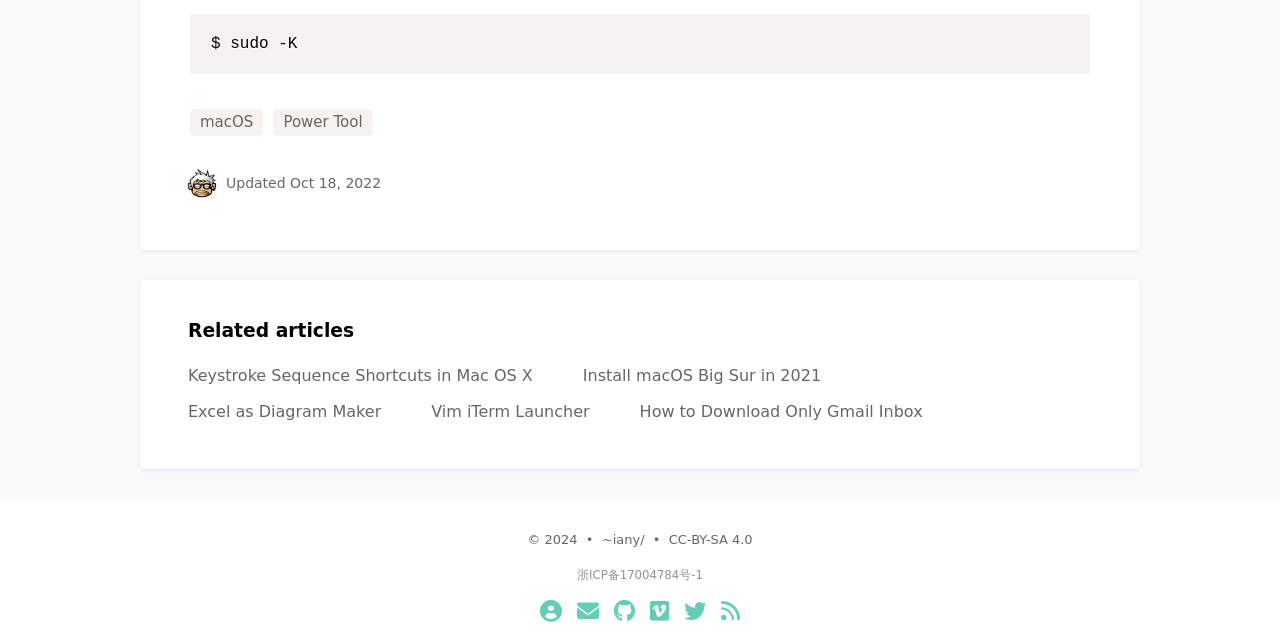Please indicate the bounding box coordinates of the element's region to be clicked to achieve the instruction: "Click the link to learn about macOS". Provide the coordinates as four float numbers between 0 and 1, i.e., [left, top, right, bottom].

[0.148, 0.17, 0.206, 0.213]